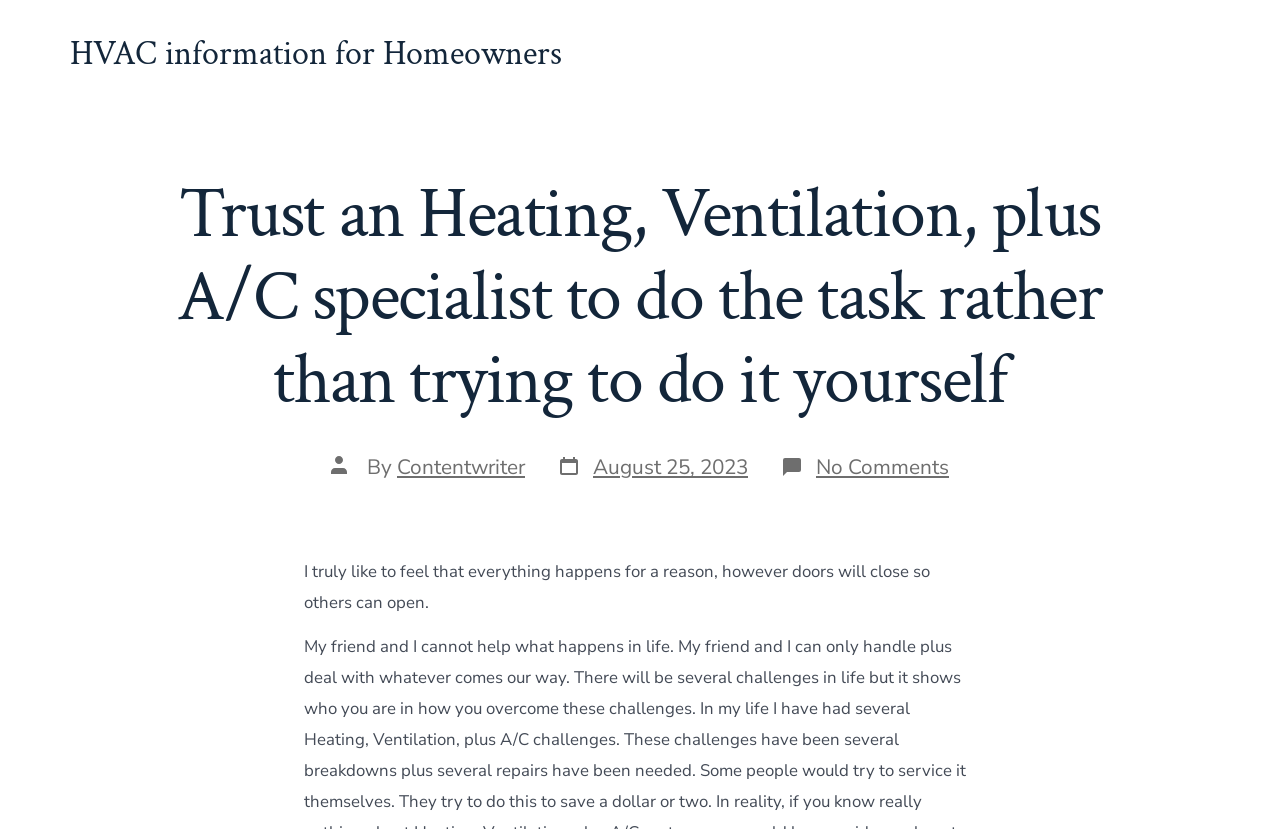Locate the bounding box of the UI element described by: "HVAC information for Homeowners" in the given webpage screenshot.

[0.055, 0.042, 0.439, 0.089]